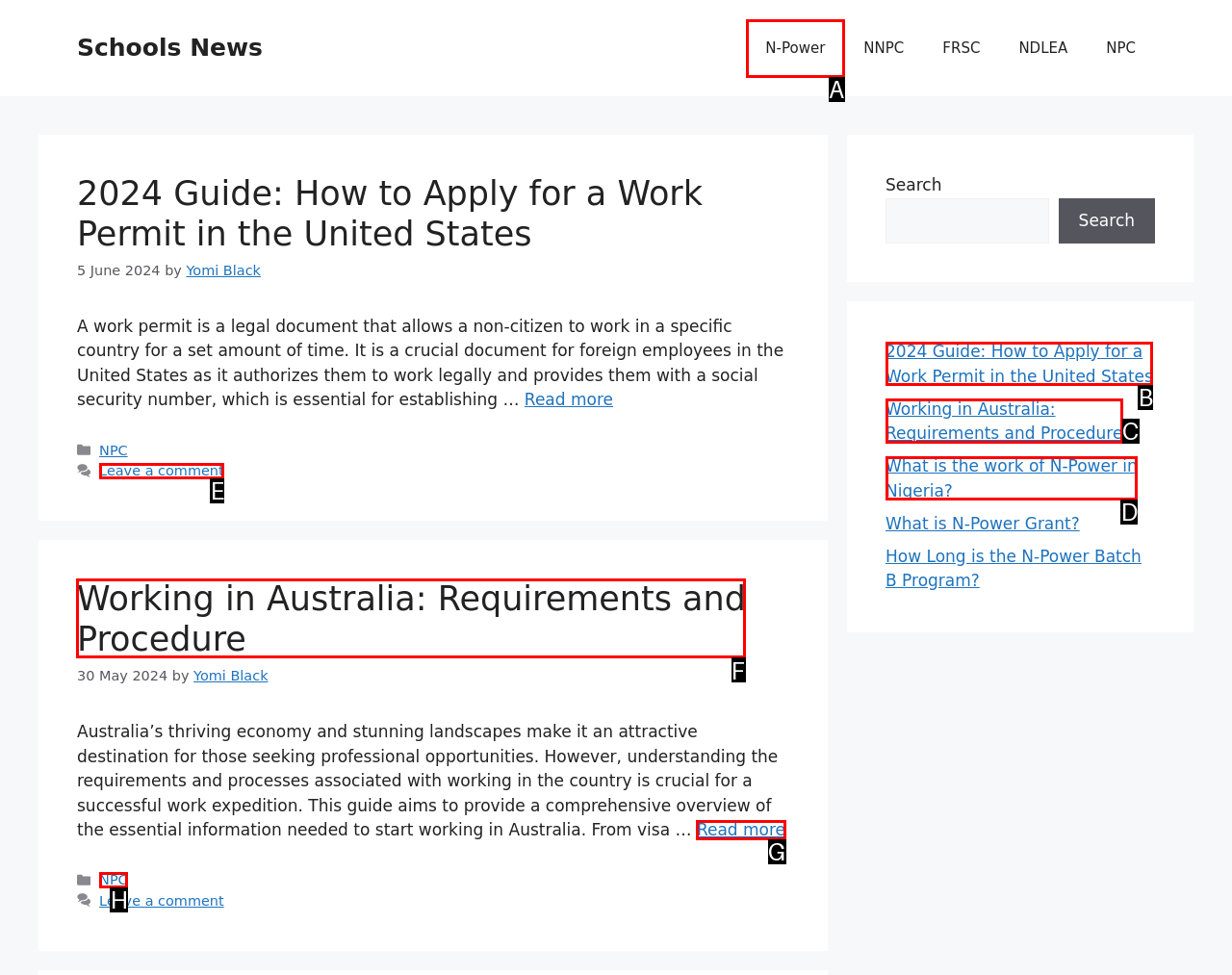Tell me which element should be clicked to achieve the following objective: View Working in Australia: Requirements and Procedure
Reply with the letter of the correct option from the displayed choices.

F